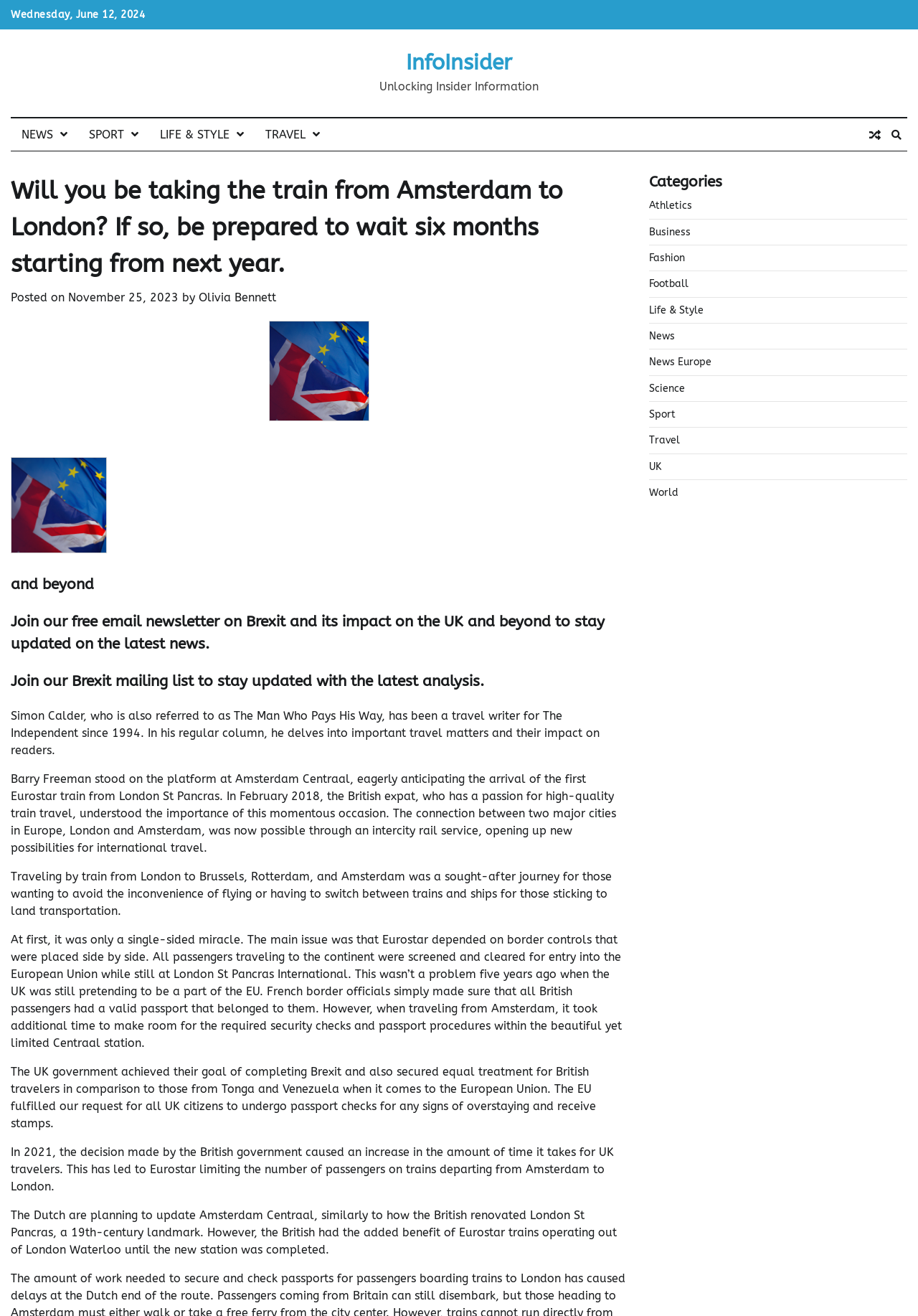Locate the bounding box of the UI element described in the following text: "Life & Style".

[0.707, 0.231, 0.766, 0.24]